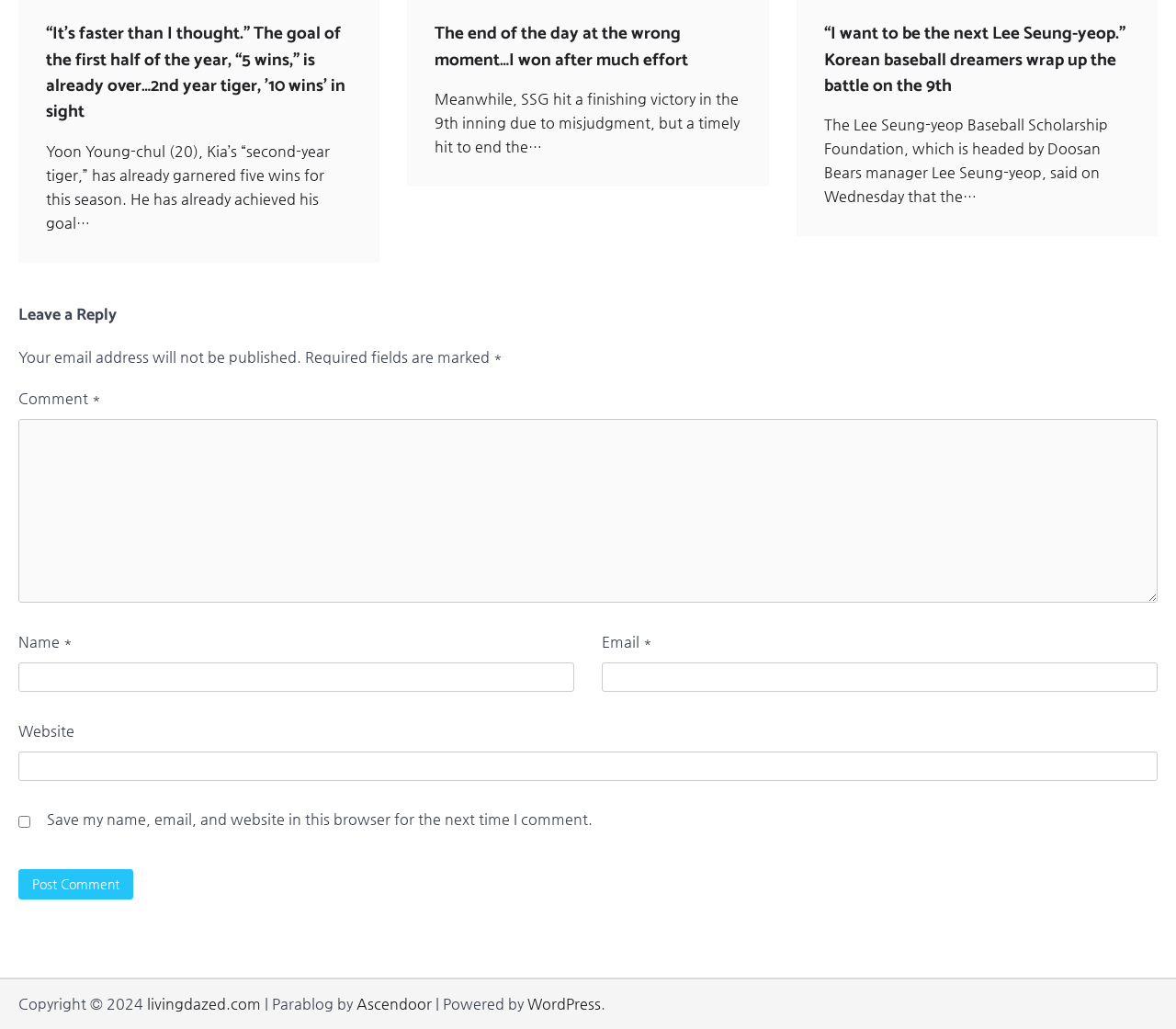Indicate the bounding box coordinates of the element that must be clicked to execute the instruction: "Click the 'Post Comment' button". The coordinates should be given as four float numbers between 0 and 1, i.e., [left, top, right, bottom].

[0.016, 0.844, 0.114, 0.874]